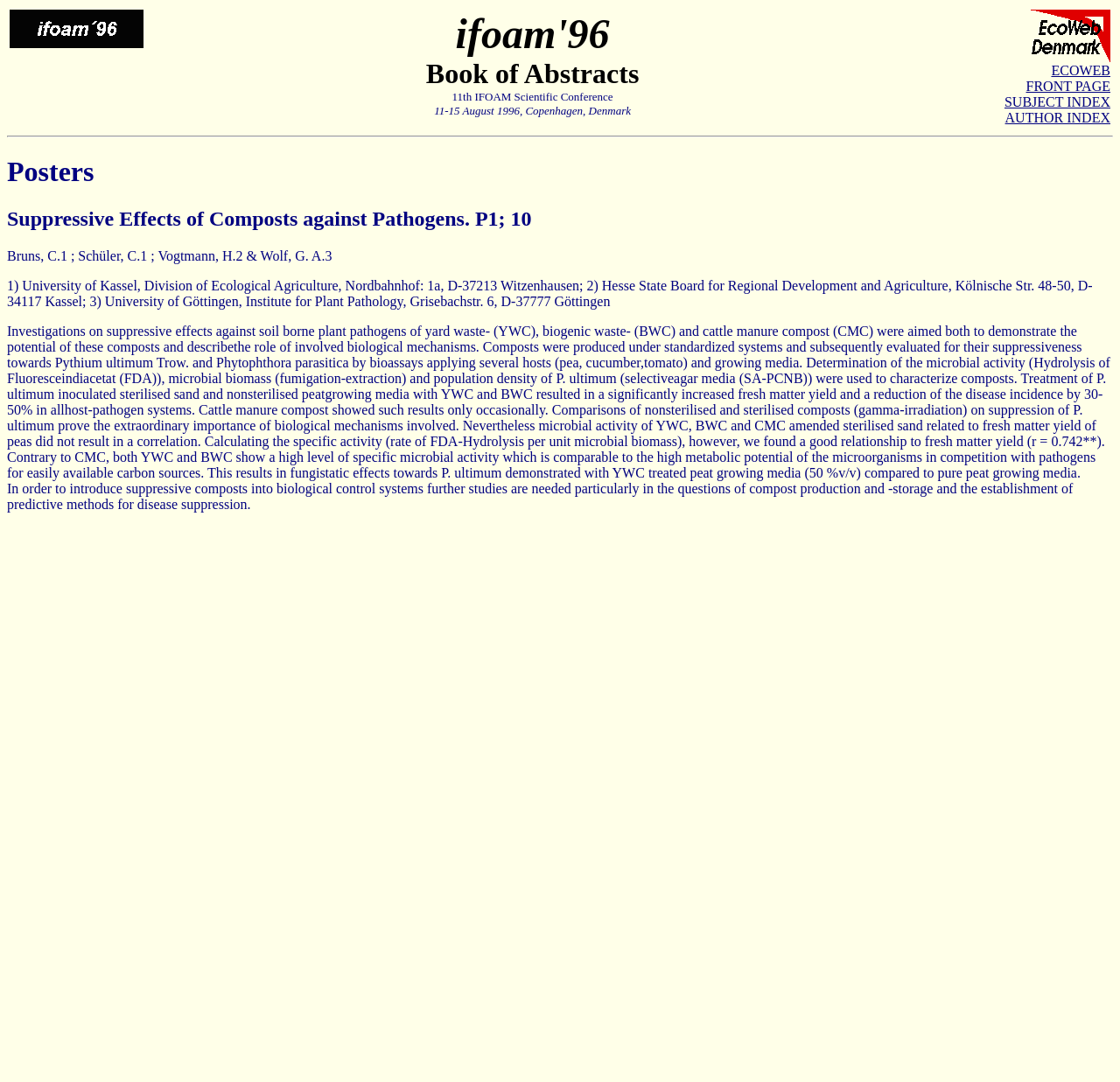Extract the bounding box coordinates for the UI element described as: "AUTHOR INDEX".

[0.897, 0.102, 0.991, 0.116]